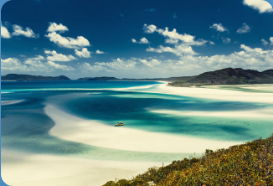Give a detailed account of the elements present in the image.

This breathtaking image showcases a stunning coastal landscape, featuring pristine white sandy beaches and vibrant turquoise waters. The scene is illuminated by a brilliant blue sky adorned with fluffy white clouds, creating a picturesque tropical setting. In the foreground, gentle waves caress the shore, while in the distance, lush green hills rise against the horizon, adding depth to the tranquil vista. This idyllic environment embodies the essence of a peaceful getaway, perfect for relaxation, exploration, or adventure. Ideal for vacation planning, the image invites viewers to experience the beauty and serenity of this extraordinary destination.